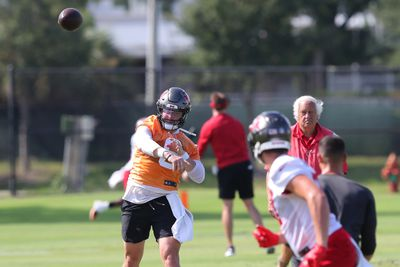What is the purpose of this training session?
Please answer the question with a detailed response using the information from the screenshot.

The caption states that this training session is crucial as the team prepares for the upcoming NFL season, emphasizing the importance of this minicamp in the context of the preseason activities.